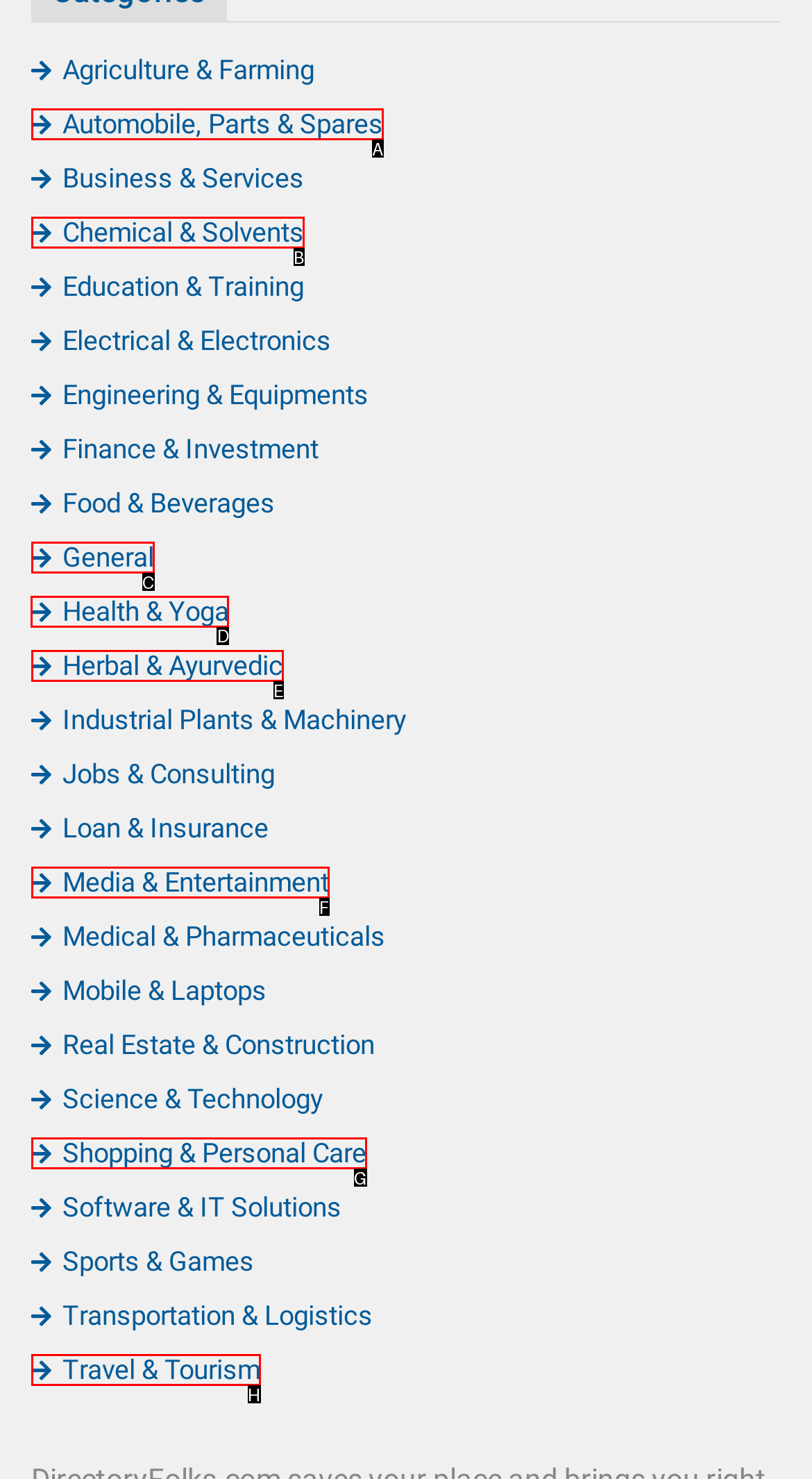Point out the letter of the HTML element you should click on to execute the task: Check out Health & Yoga
Reply with the letter from the given options.

D